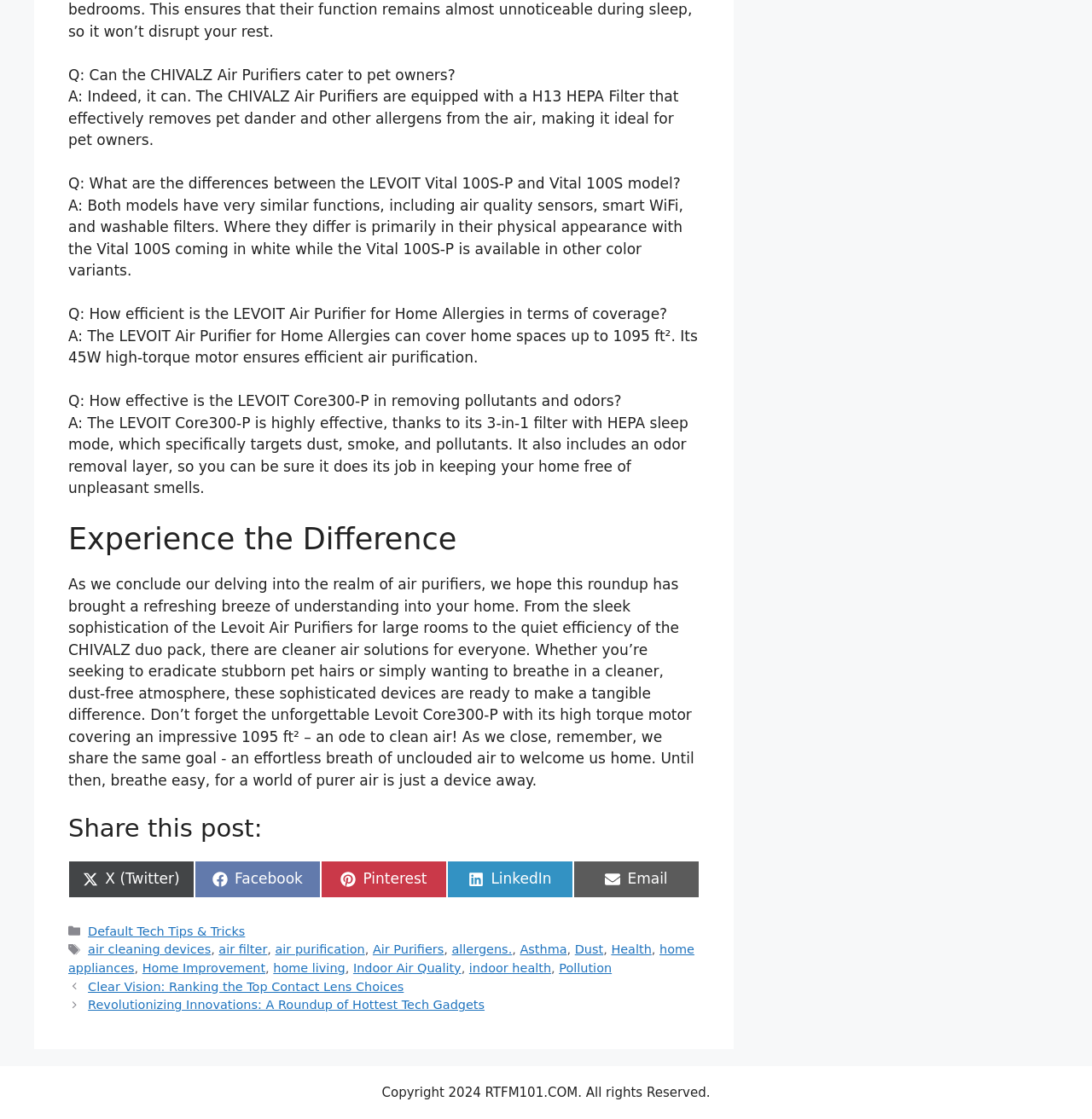Using the provided description: "Read more", find the bounding box coordinates of the corresponding UI element. The output should be four float numbers between 0 and 1, in the format [left, top, right, bottom].

None